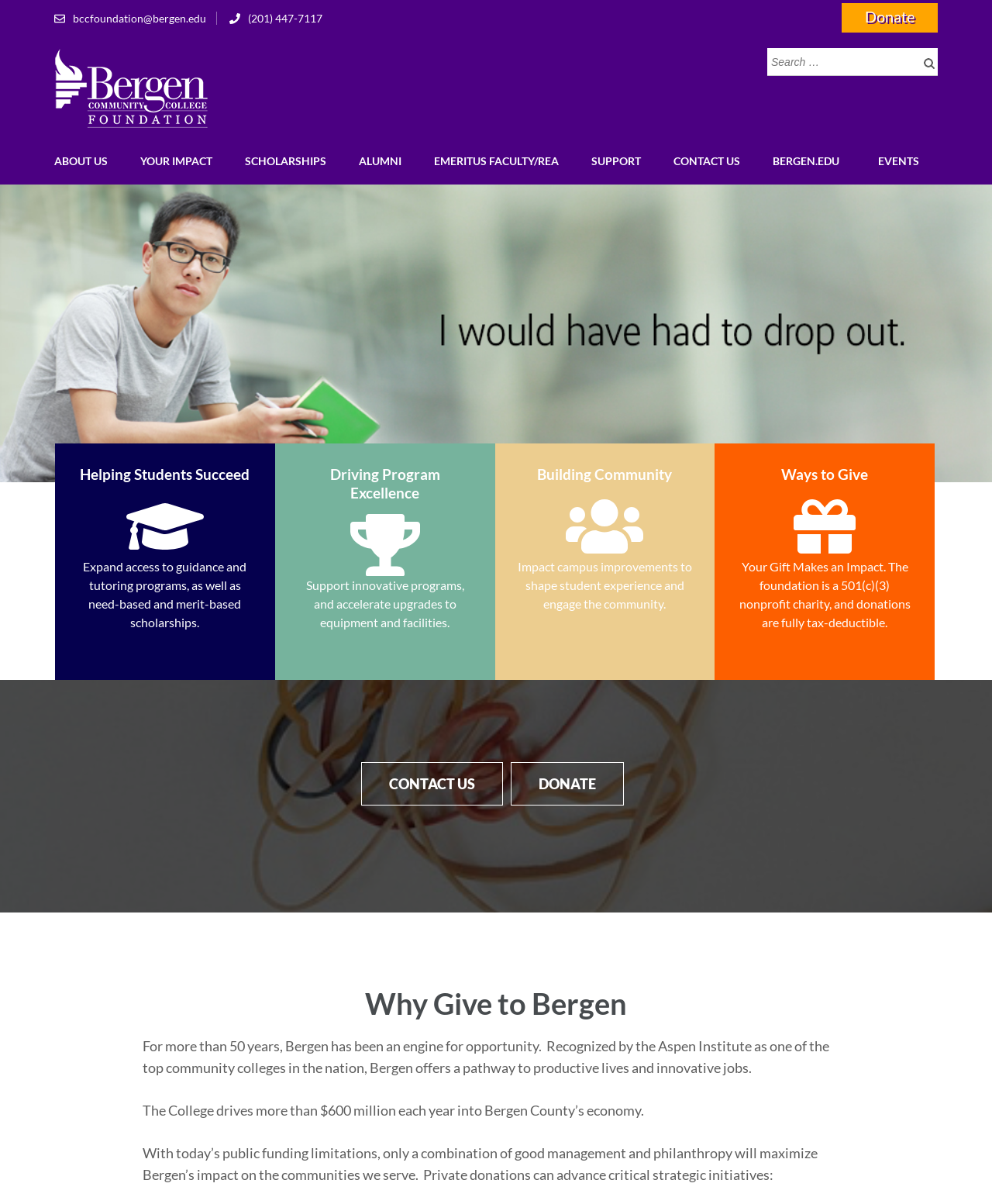Give a detailed account of the webpage's layout and content.

The webpage is about the Bergen Community College Foundation. At the top, there is a logo of the foundation, accompanied by a heading with the same name. Below the logo, there are three links: "bccfoundation@bergen.edu", "(201) 447-7117", and "Donate". 

On the top-right corner, there is a search bar with a button labeled "Search". Below the search bar, there are six tabs: "ABOUT US", "YOUR IMPACT", "SCHOLARSHIPS", "ALUMNI", "EMERITUS FACULTY/REA", and "SUPPORT". 

Further down, there are three links: "CONTACT US", "BERGEN.EDU", and "EVENTS". Below these links, there is a list of links, but most of them are hidden. The visible link has an image, but no text. 

The main content of the webpage is divided into four sections. The first section is about "Helping Students Succeed", which describes the foundation's efforts to provide access to guidance and tutoring programs, as well as need-based and merit-based scholarships. The second section is about "Driving Program Excellence", which supports innovative programs and upgrades to equipment and facilities. The third section is about "Building Community Impact", which focuses on campus improvements to shape student experience and engage the community. The fourth section is about "Ways to Give", which explains how donations can make an impact and are fully tax-deductible.

At the bottom of the webpage, there are two links: "CONTACT US" and "DONATE". Below these links, there is a heading "Why Give to Bergen" followed by three paragraphs of text. The text describes the importance of Bergen Community College, its impact on the local economy, and the need for private donations to advance critical strategic initiatives.